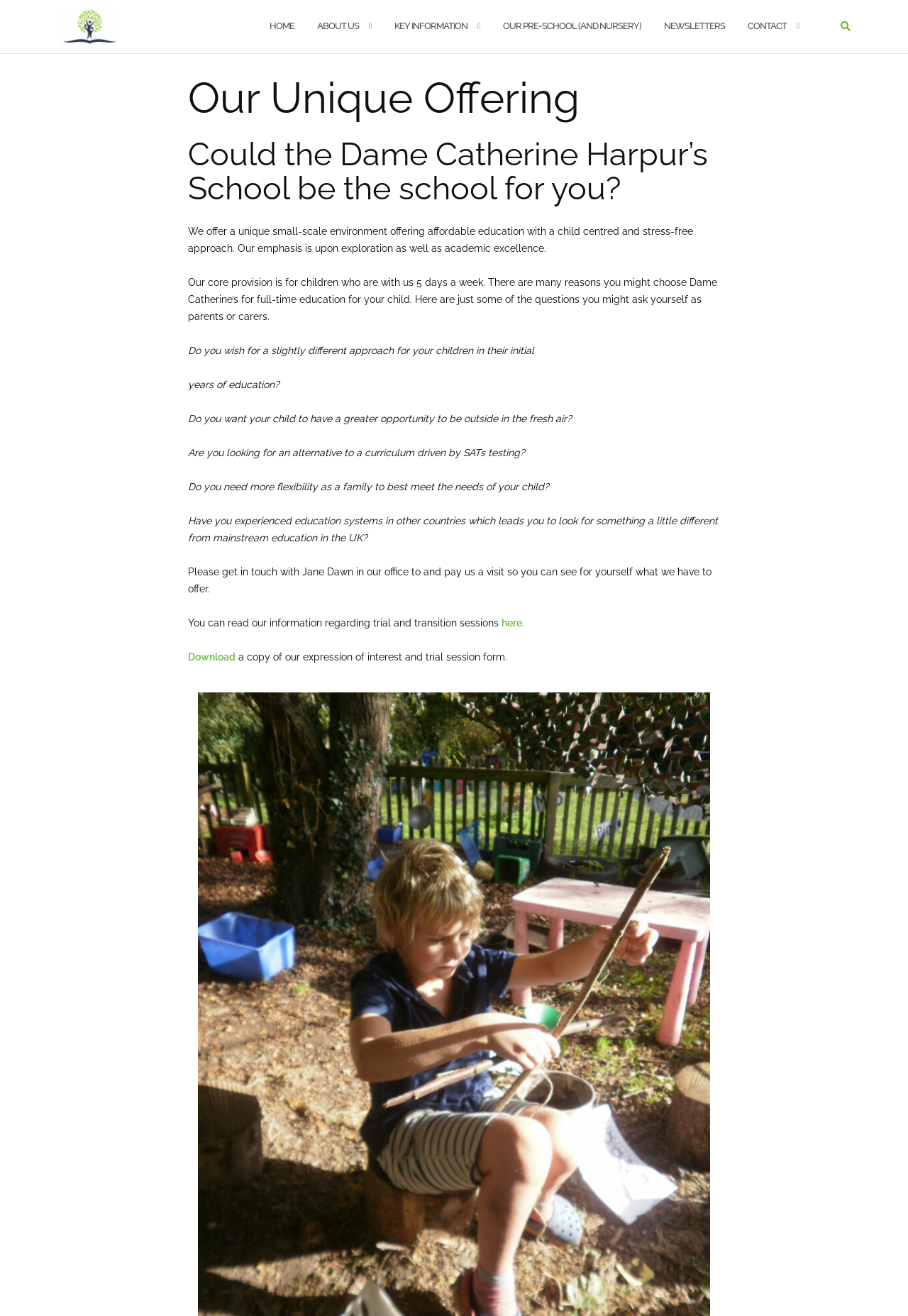Answer with a single word or phrase: 
What is the purpose of the 'Download' link?

to download a copy of the expression of interest and trial session form